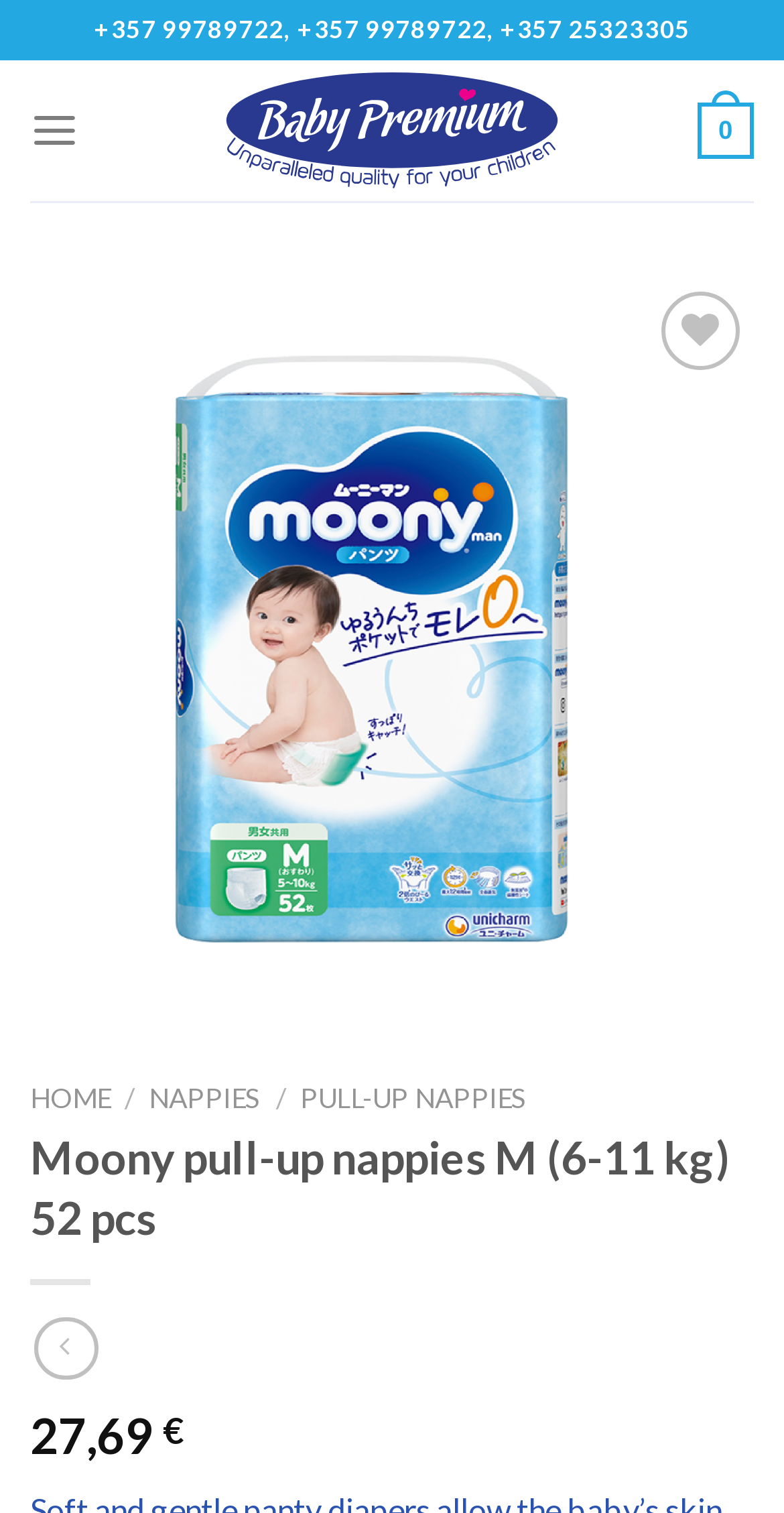Locate the bounding box coordinates of the item that should be clicked to fulfill the instruction: "View product details".

[0.038, 0.746, 0.962, 0.824]